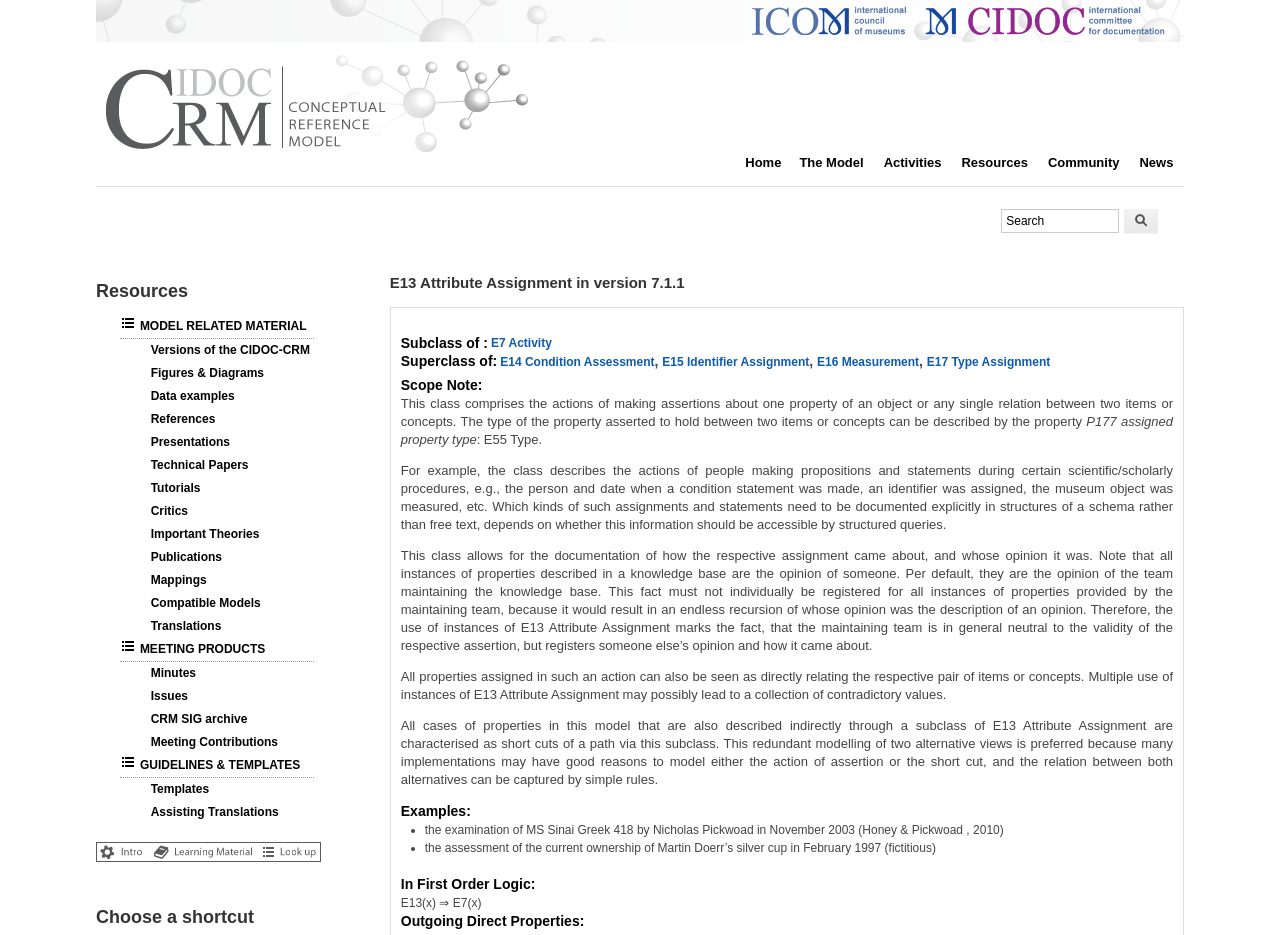Please determine the bounding box coordinates of the element's region to click in order to carry out the following instruction: "Go to Home page". The coordinates should be four float numbers between 0 and 1, i.e., [left, top, right, bottom].

[0.075, 0.156, 0.419, 0.171]